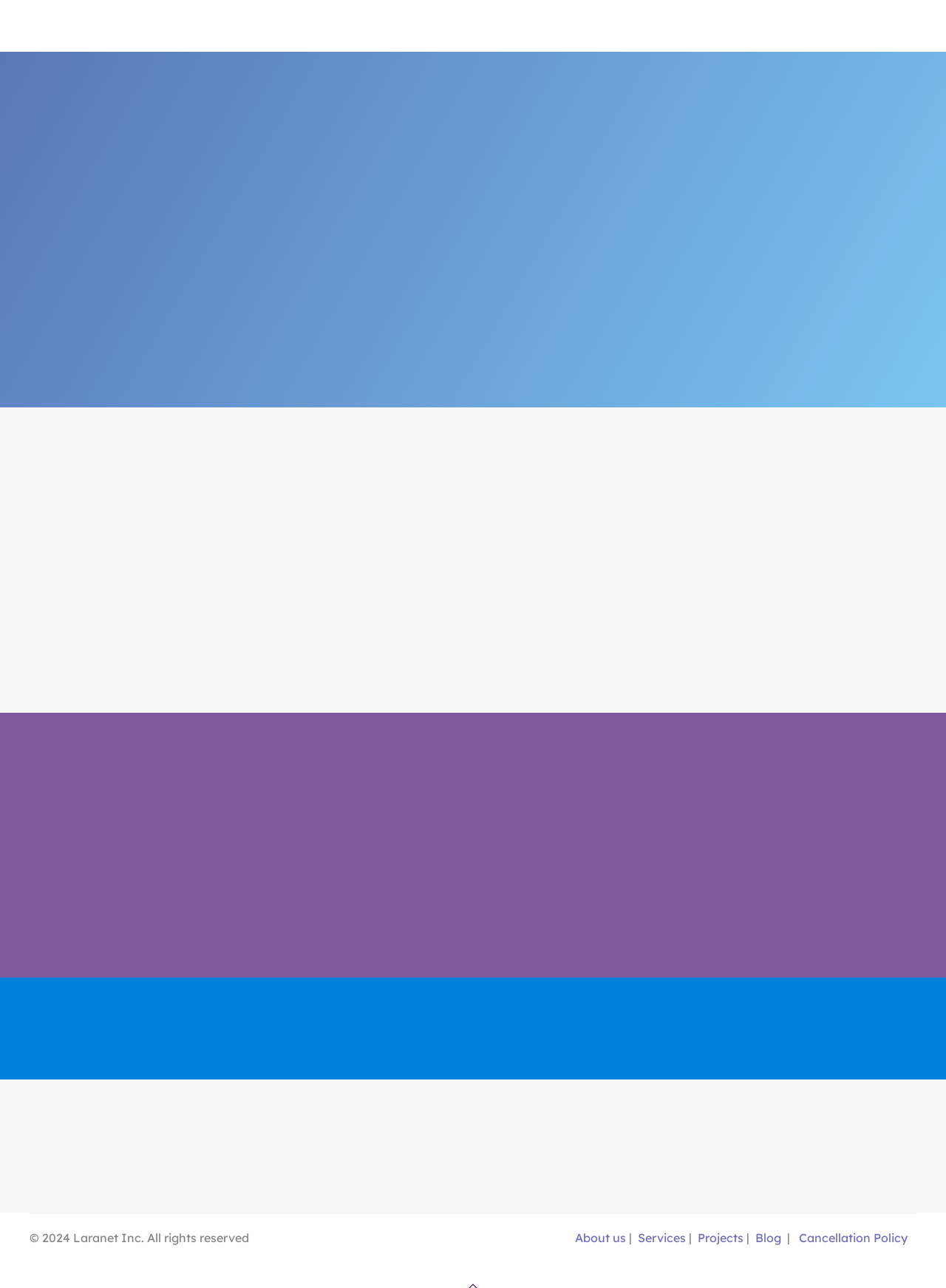What is the main topic of the 'Our Clients Say' section?
Refer to the screenshot and deliver a thorough answer to the question presented.

The 'Our Clients Say' section is a carousel that displays client testimonials, which are quotes or reviews from satisfied customers. The section is likely used to build trust and credibility with potential clients.